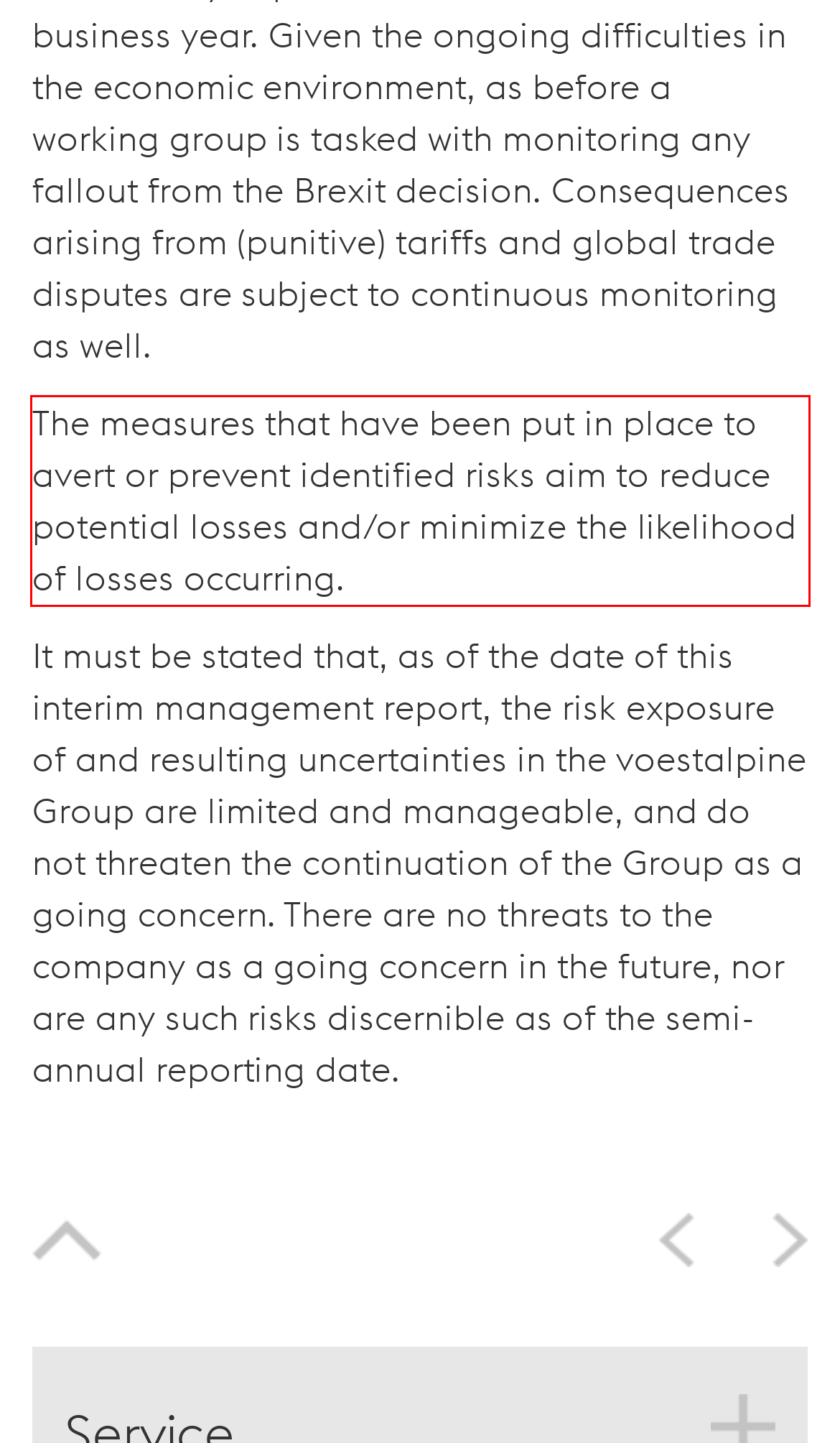You are provided with a screenshot of a webpage containing a red bounding box. Please extract the text enclosed by this red bounding box.

The measures that have been put in place to avert or prevent identified risks aim to reduce potential losses and/or minimize the likelihood of losses occurring.